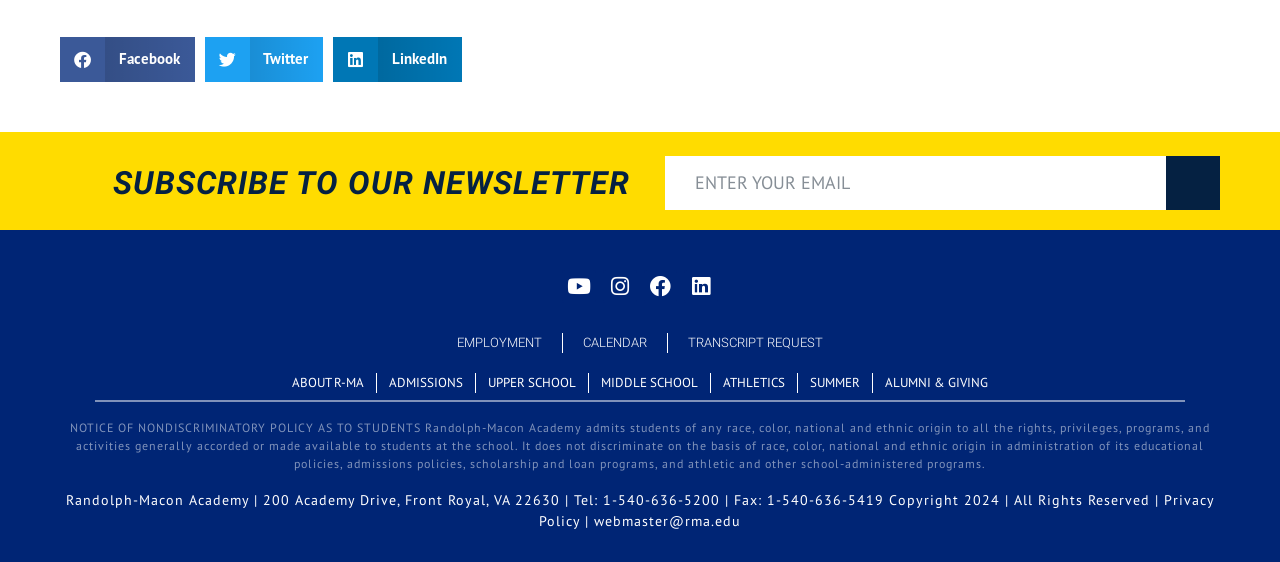What is the policy of the institution regarding students?
Give a detailed explanation using the information visible in the image.

The static text on the page mentions 'NOTICE OF NONDISCRIMINATORY POLICY AS TO STUDENTS ...', indicating that the institution has a non-discriminatory policy towards students.